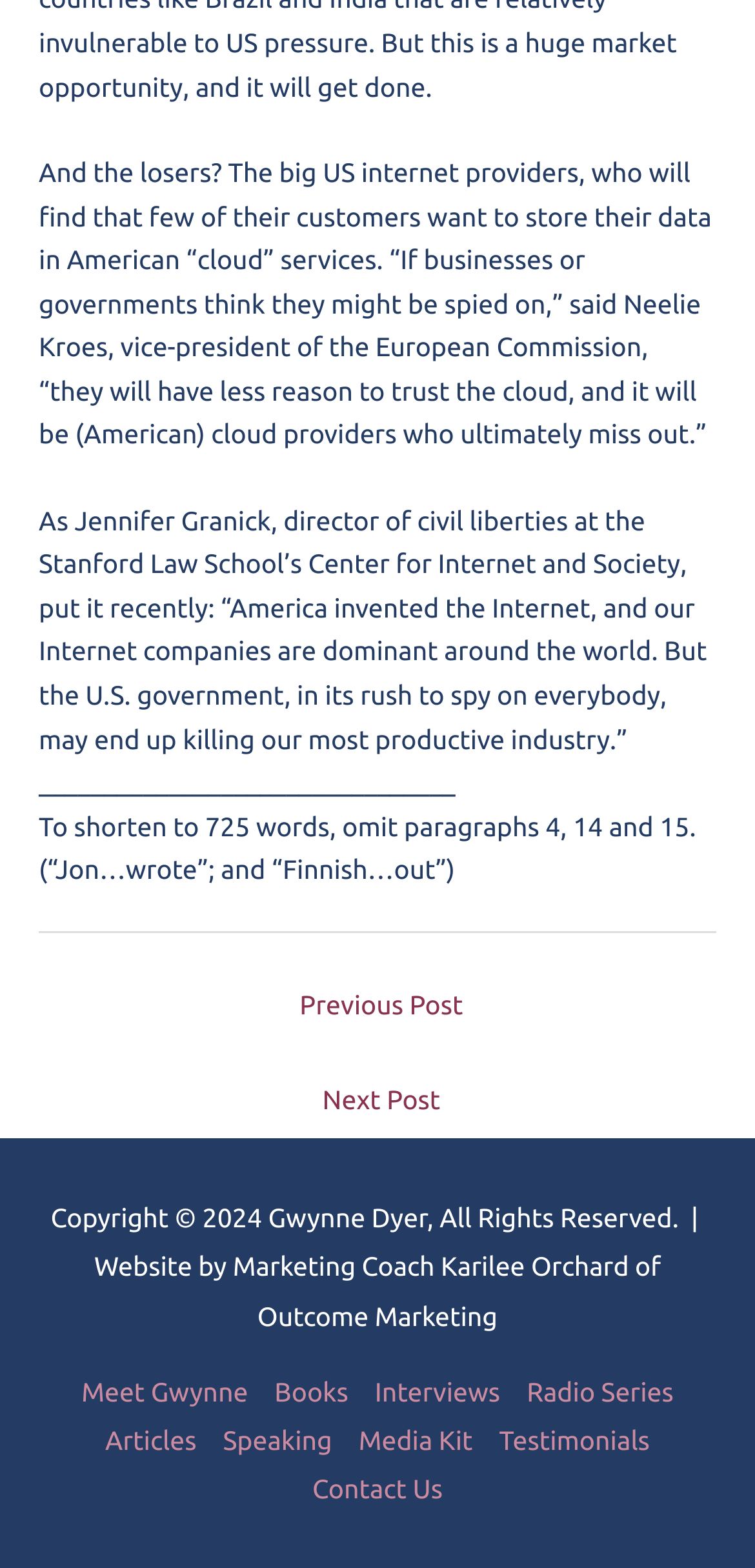Respond to the question below with a concise word or phrase:
What is the year of the copyright?

2024